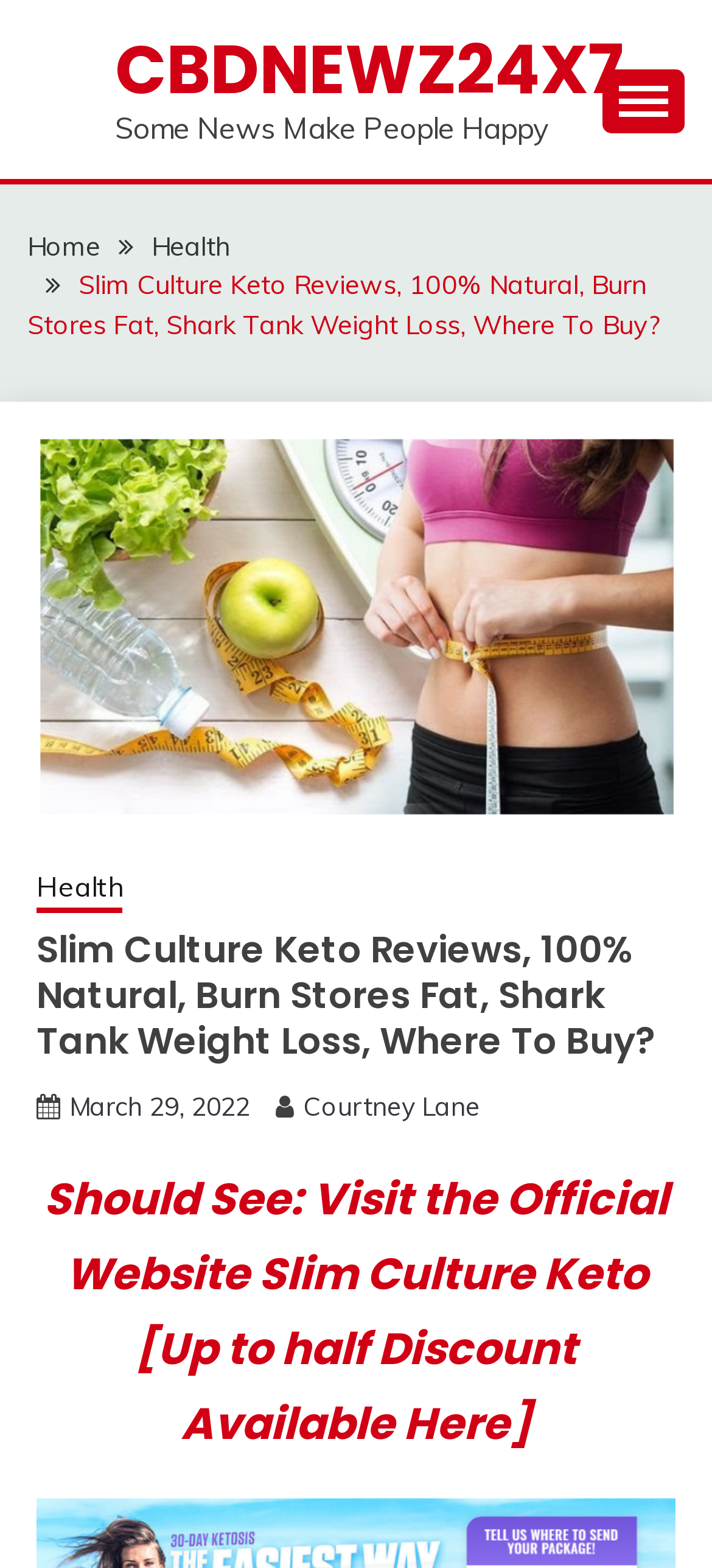Please identify the coordinates of the bounding box that should be clicked to fulfill this instruction: "Visit the 'Health' page".

[0.213, 0.147, 0.323, 0.167]